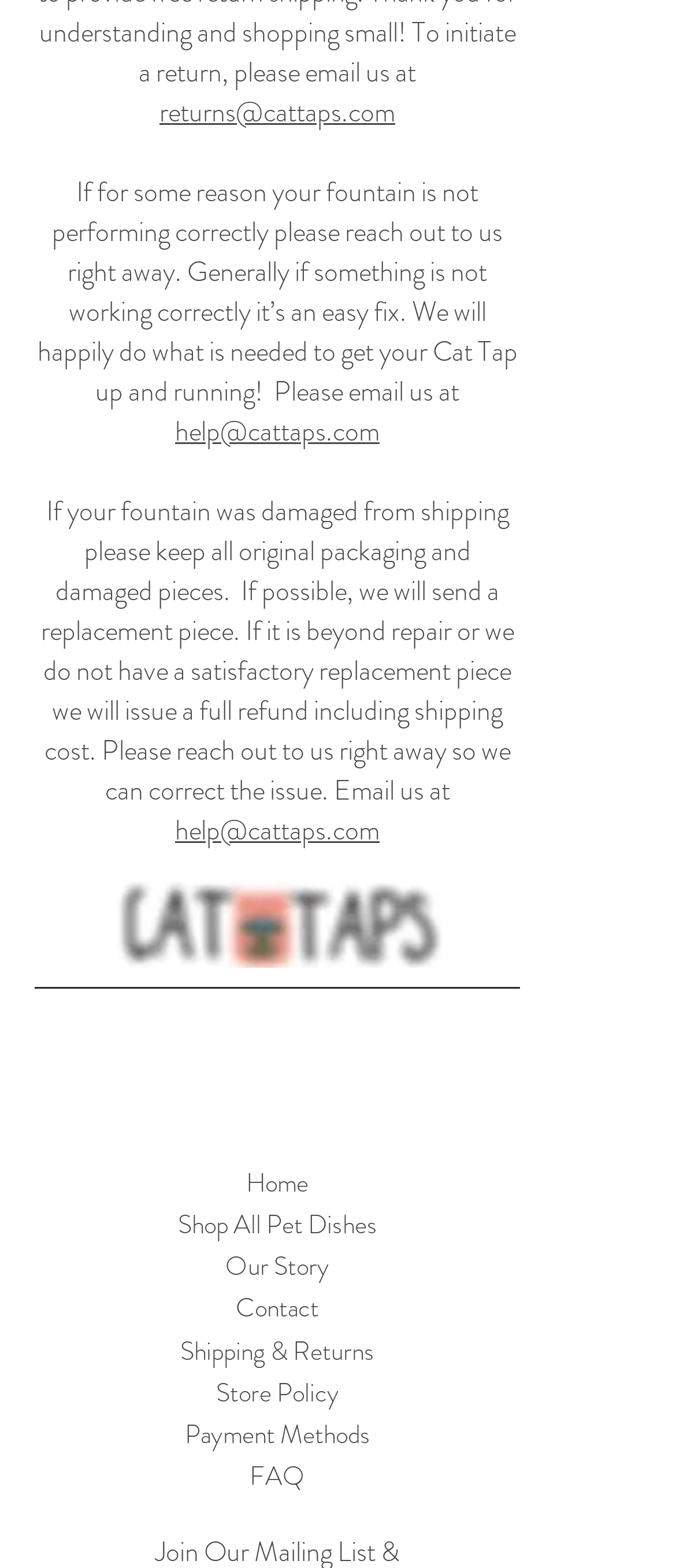Provide the bounding box coordinates for the area that should be clicked to complete the instruction: "Click on the 'Founders Fund leads financing of composites startup Layup Parts | TechCrunch' article".

None